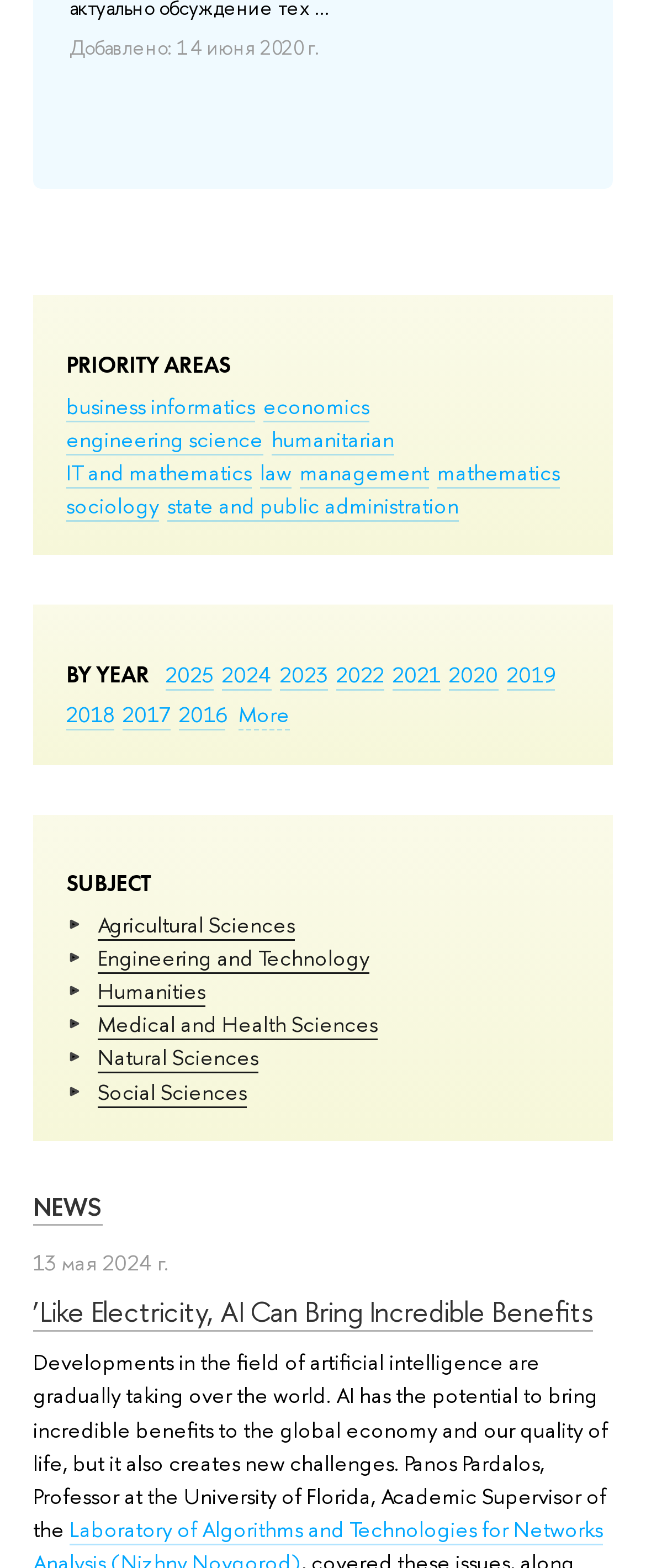Identify the bounding box coordinates of the region I need to click to complete this instruction: "Click on the 'business informatics' link".

[0.103, 0.249, 0.395, 0.269]